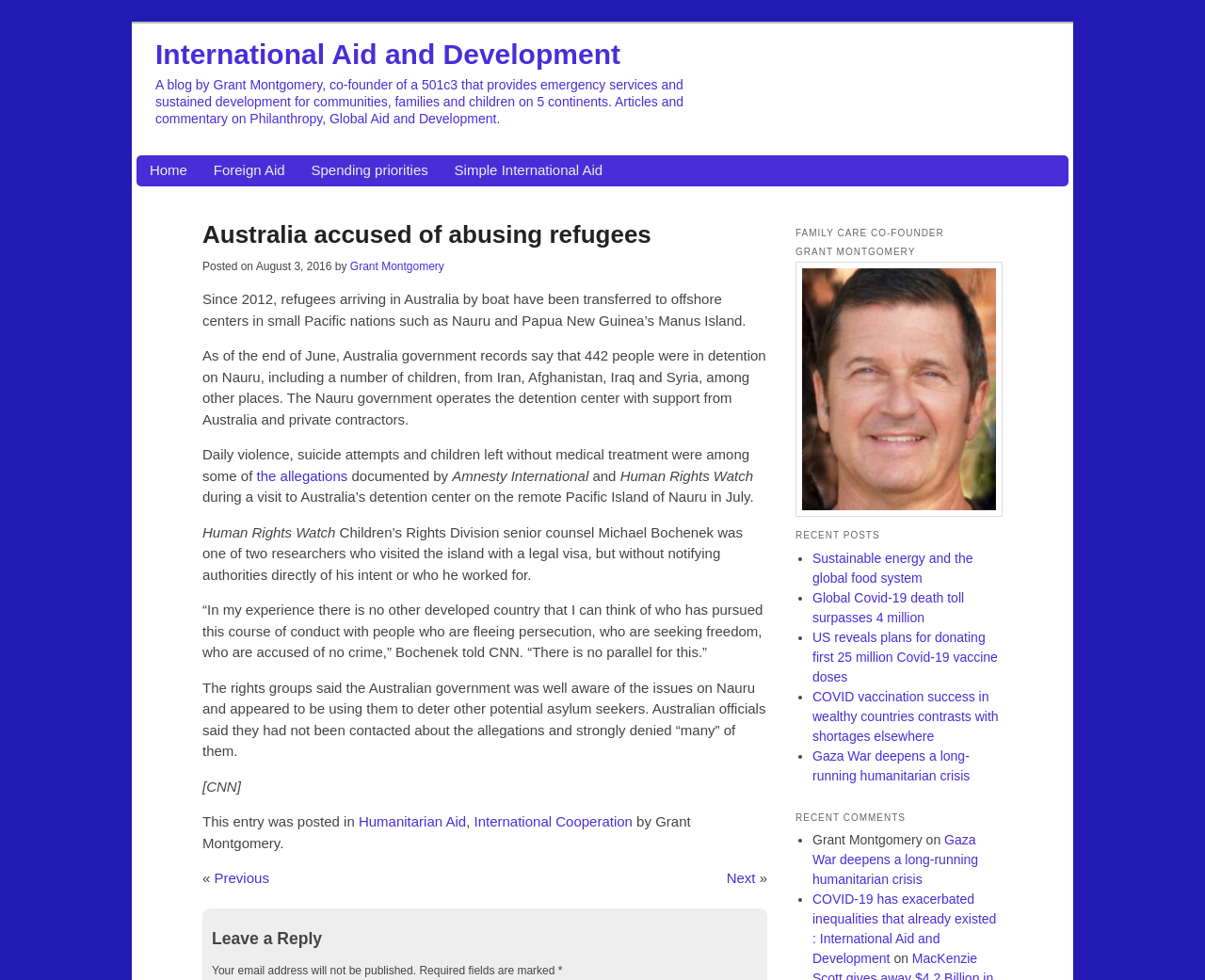Could you highlight the region that needs to be clicked to execute the instruction: "Click on the 'Home' link"?

[0.124, 0.163, 0.155, 0.185]